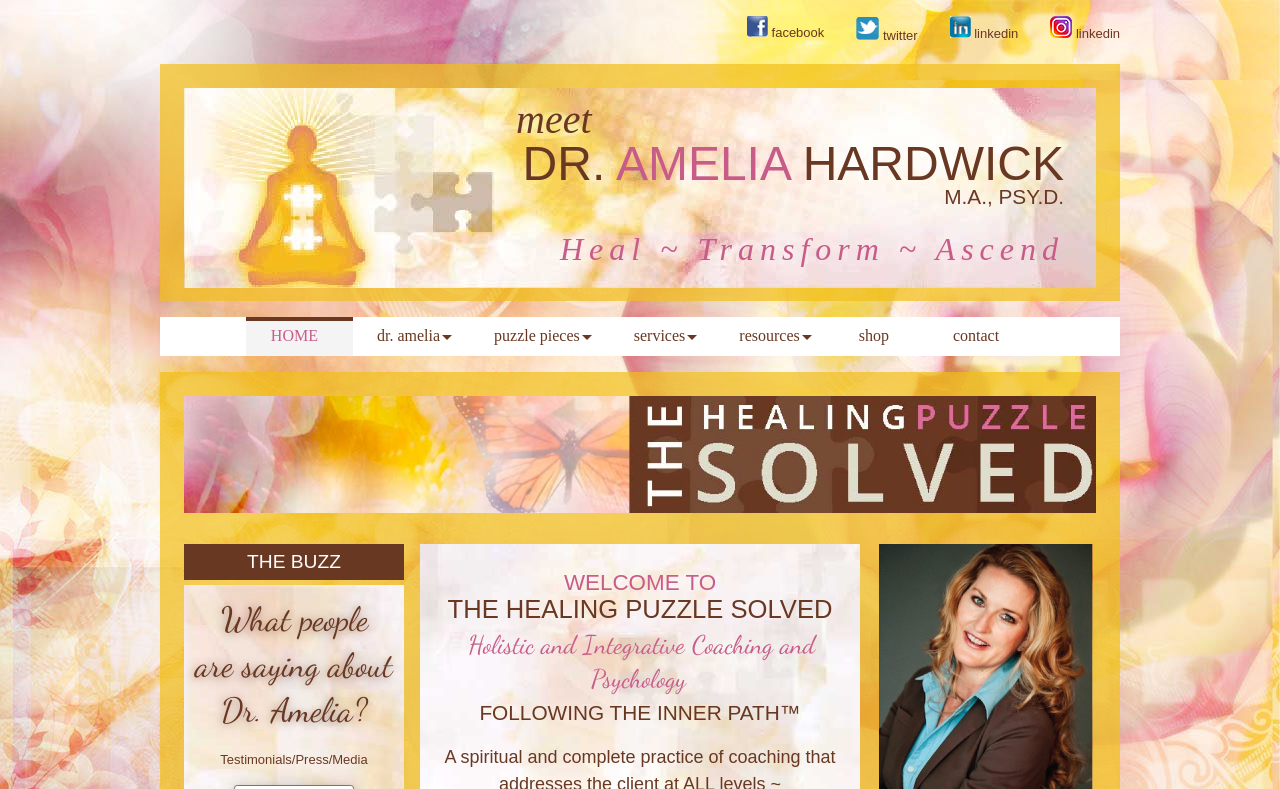What is the name of the coaching practice?
Look at the screenshot and respond with one word or a short phrase.

The Healing Puzzle Solved